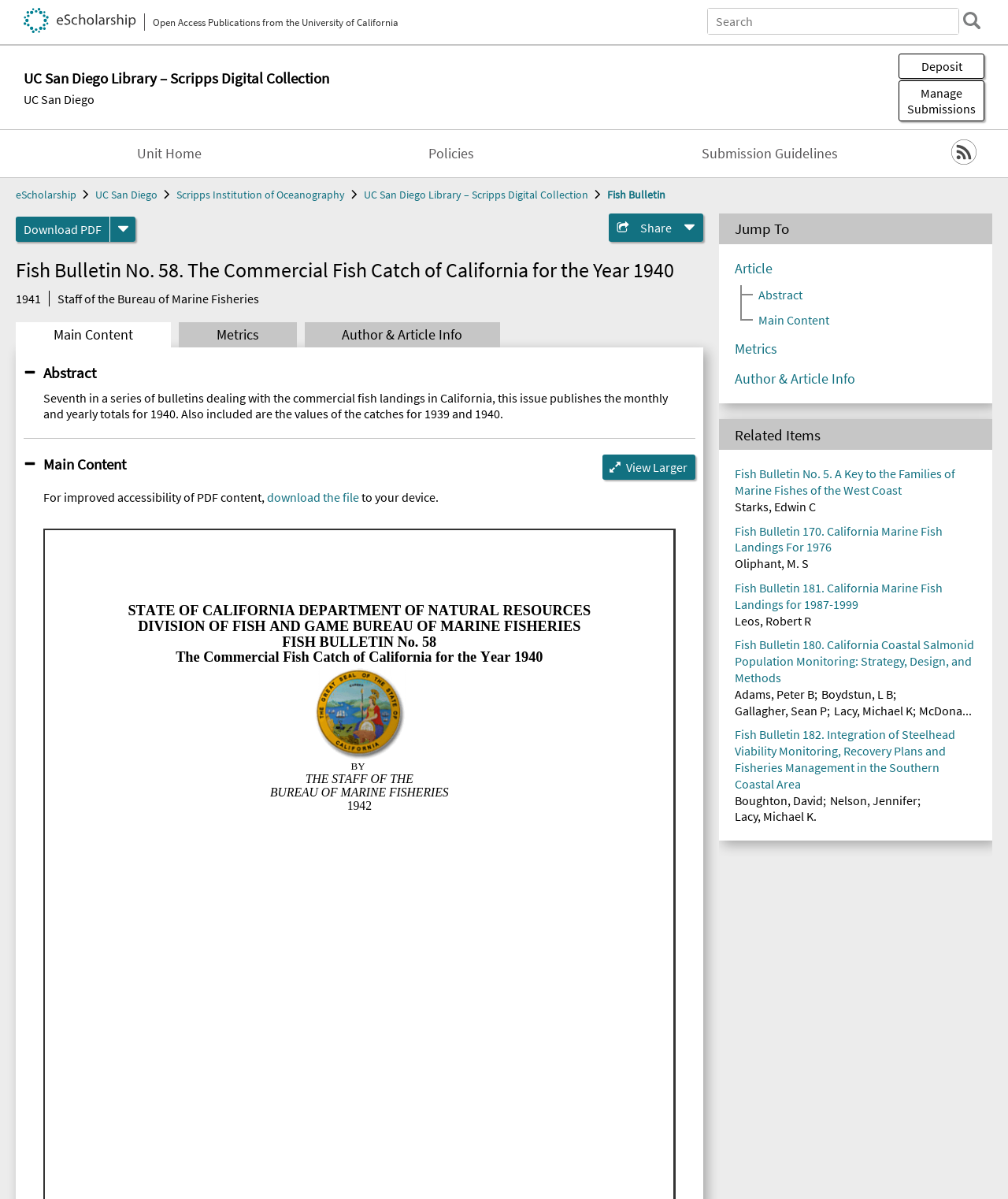Provide the bounding box coordinates for the area that should be clicked to complete the instruction: "Deposit".

[0.891, 0.045, 0.977, 0.066]